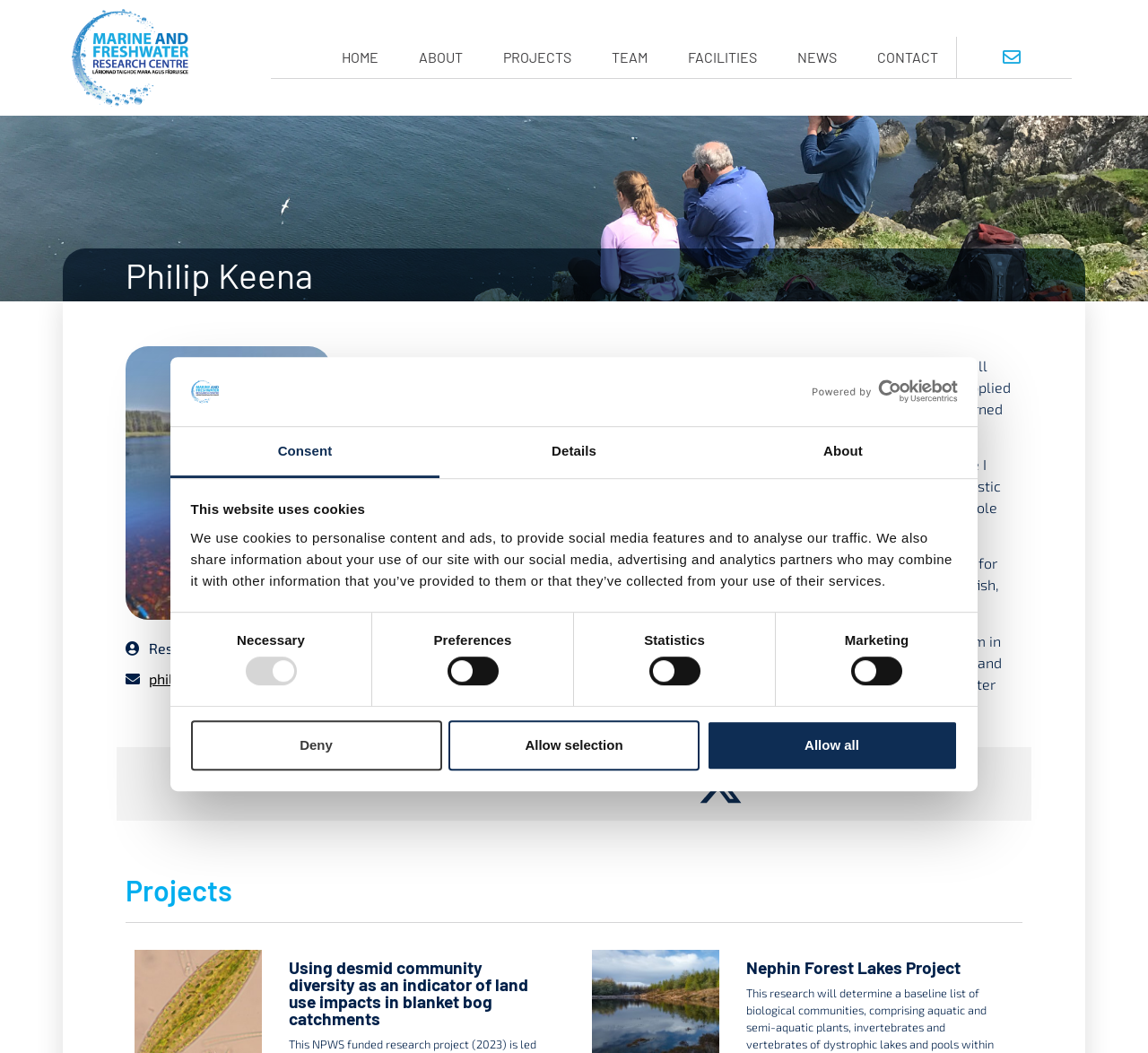Provide the bounding box coordinates for the UI element that is described as: "Nephin Forest Lakes Project".

[0.65, 0.908, 0.836, 0.928]